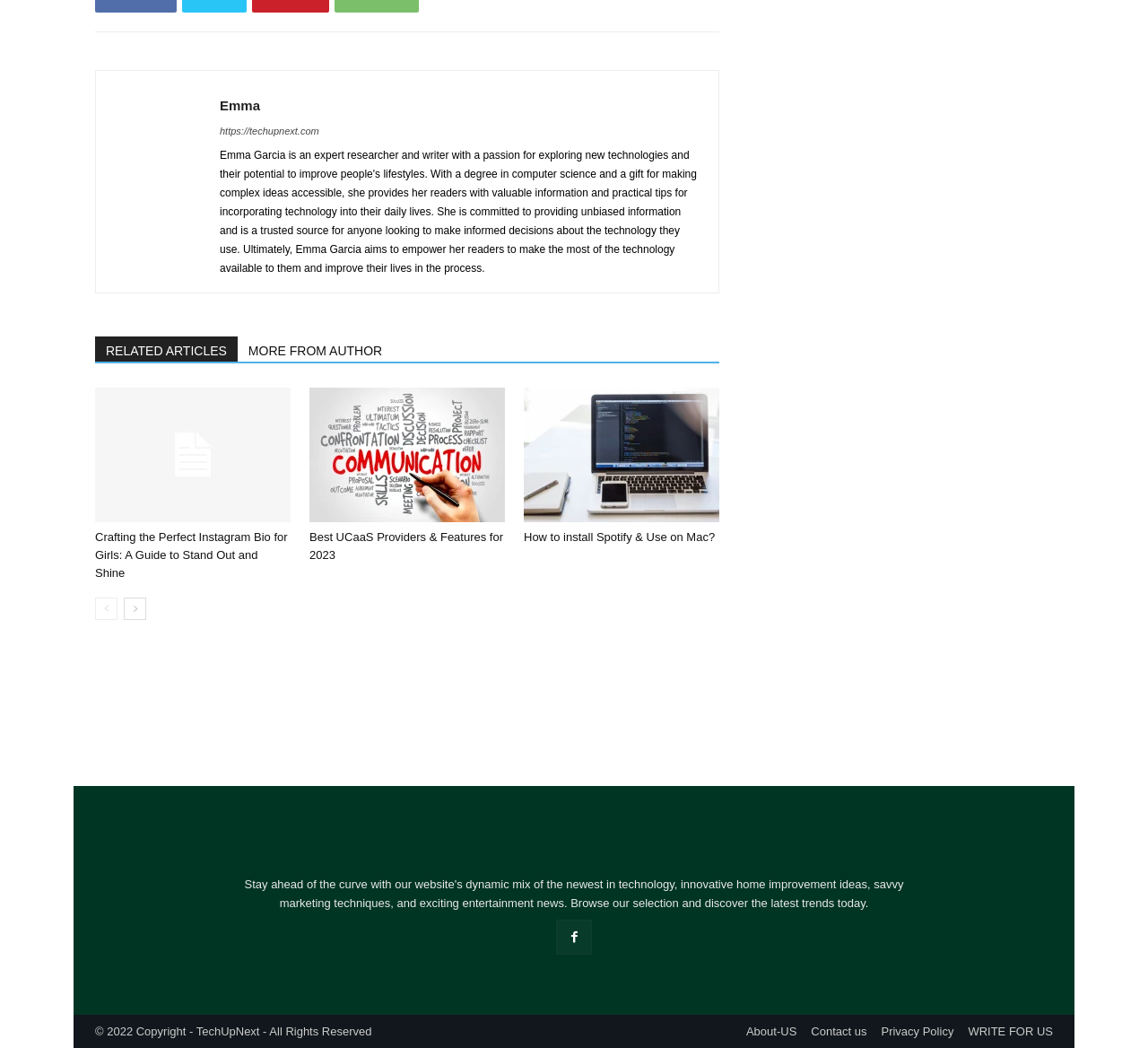What is the topic of the first article?
With the help of the image, please provide a detailed response to the question.

The answer can be found by looking at the first article title, which is 'Crafting the Perfect Instagram Bio for Girls: A Guide to Stand Out and Shine'. This suggests that the article is about creating a good Instagram bio, specifically for girls.